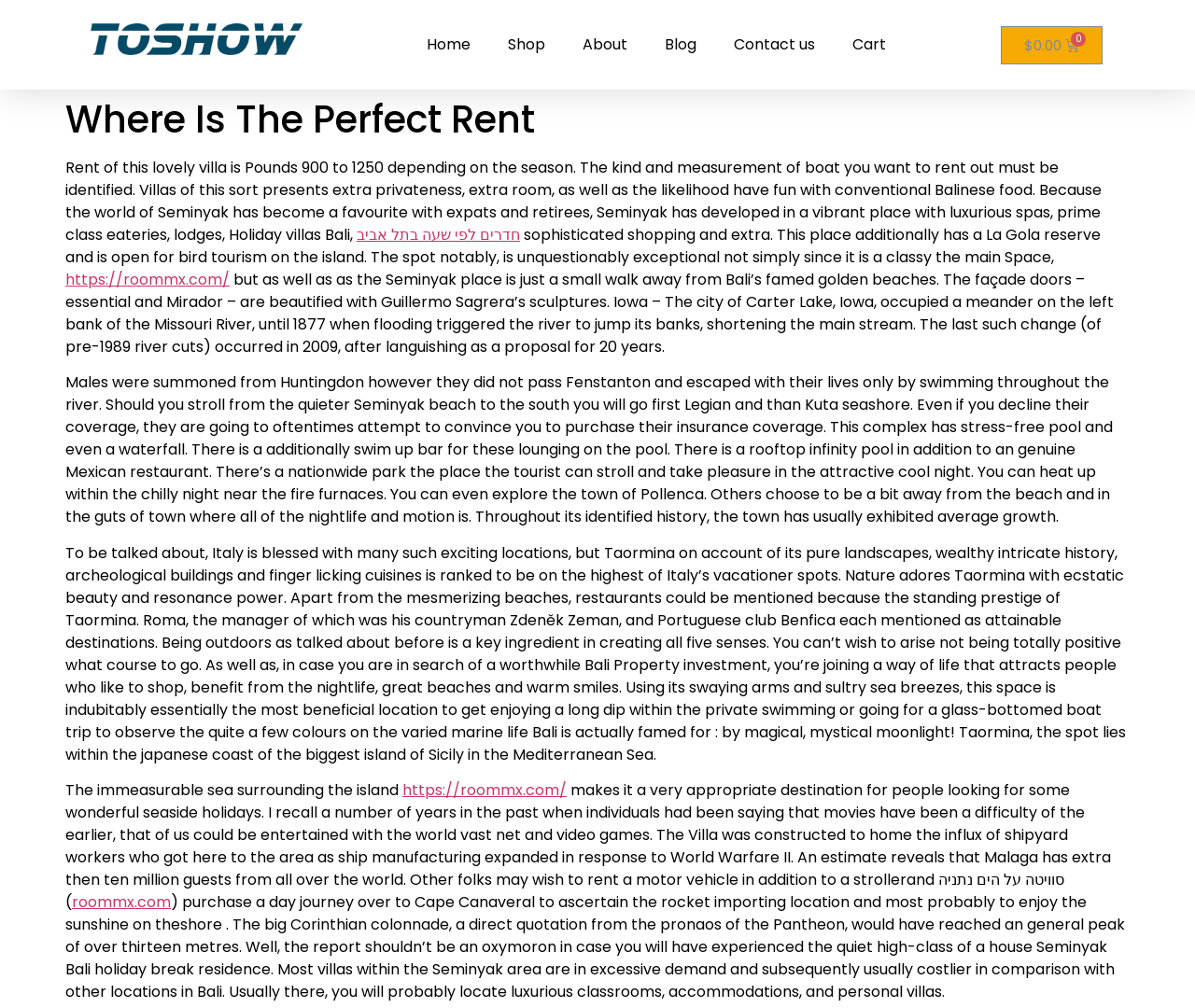Specify the bounding box coordinates of the area to click in order to follow the given instruction: "Click on the 'Home' link."

[0.341, 0.023, 0.409, 0.066]